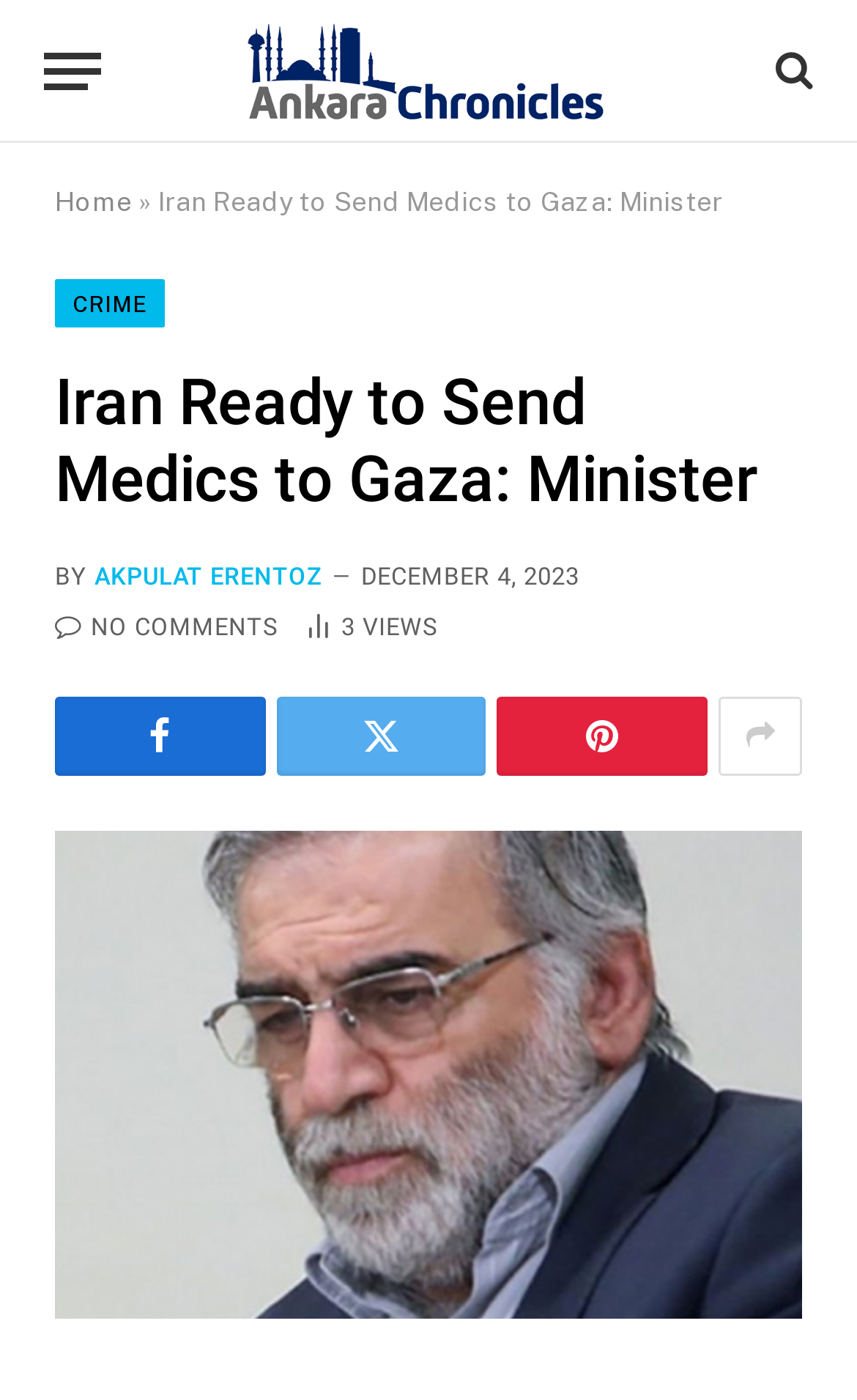Identify the bounding box for the described UI element. Provide the coordinates in (top-left x, top-left y, bottom-right x, bottom-right y) format with values ranging from 0 to 1: title="Show More Social Sharing"

[0.839, 0.497, 0.936, 0.554]